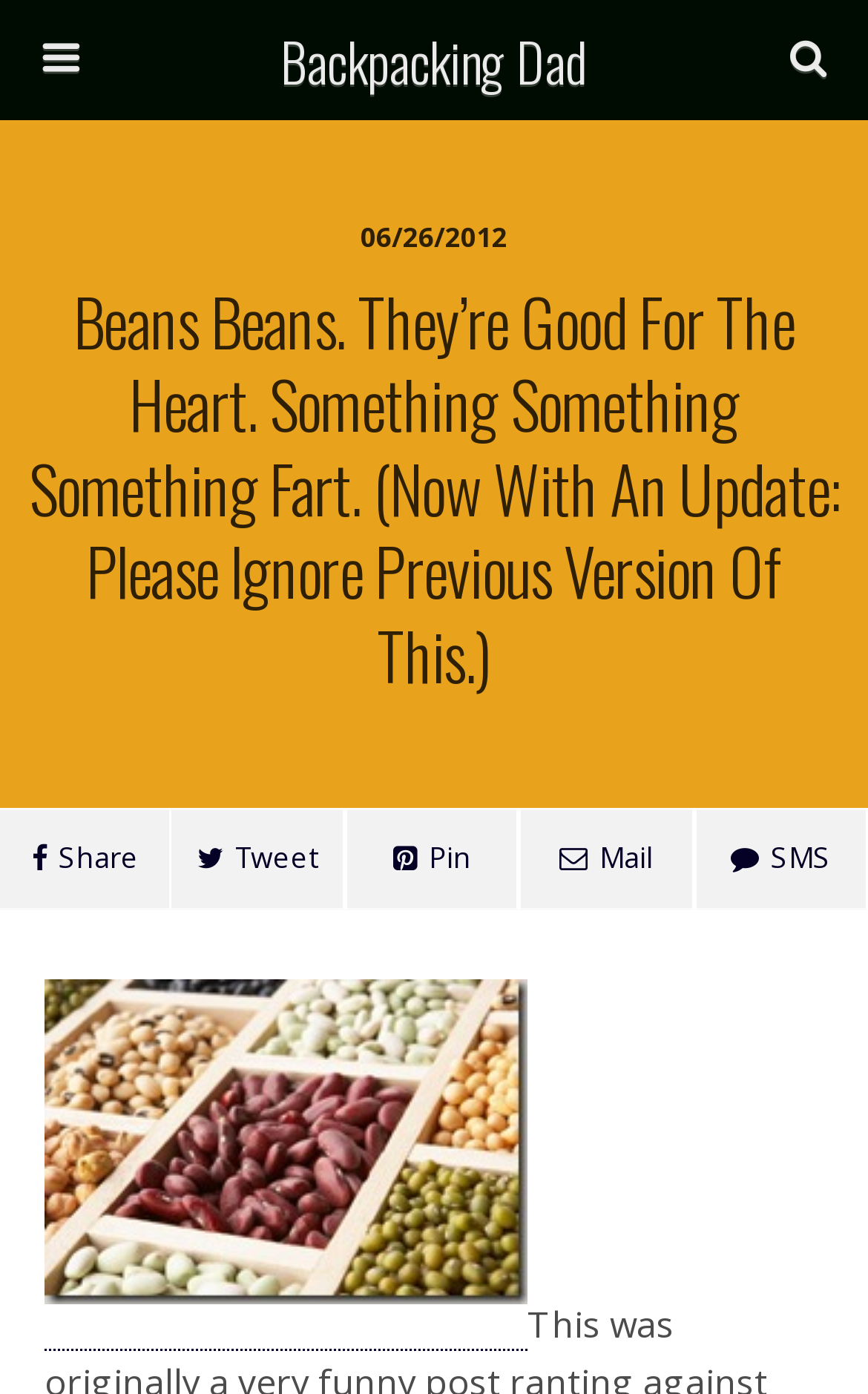Locate the bounding box coordinates of the element that needs to be clicked to carry out the instruction: "Search this website". The coordinates should be given as four float numbers ranging from 0 to 1, i.e., [left, top, right, bottom].

[0.051, 0.094, 0.754, 0.137]